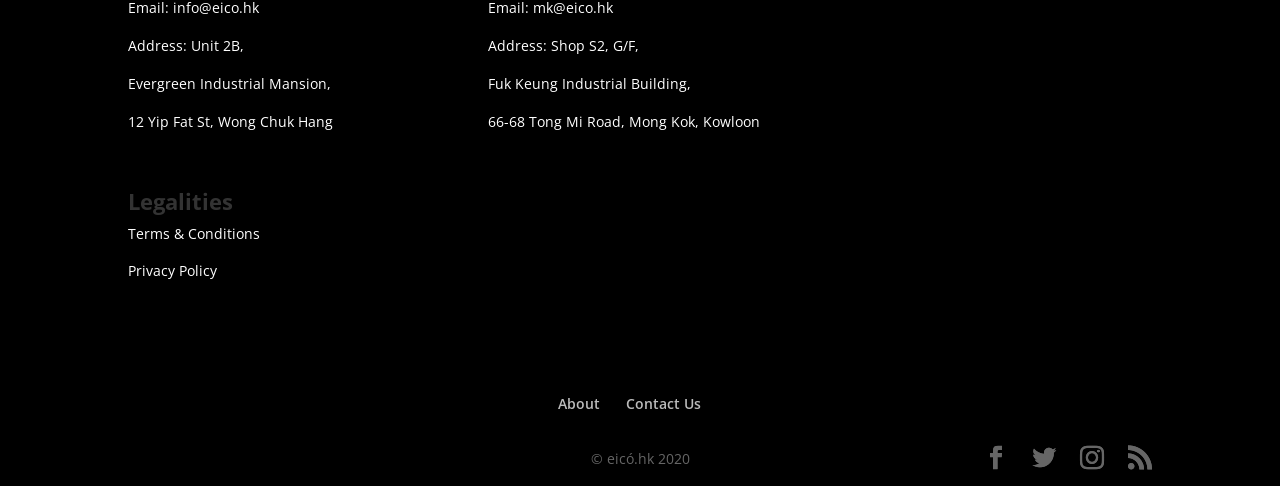Locate the UI element that matches the description Twitter in the webpage screenshot. Return the bounding box coordinates in the format (top-left x, top-left y, bottom-right x, bottom-right y), with values ranging from 0 to 1.

[0.806, 0.918, 0.825, 0.969]